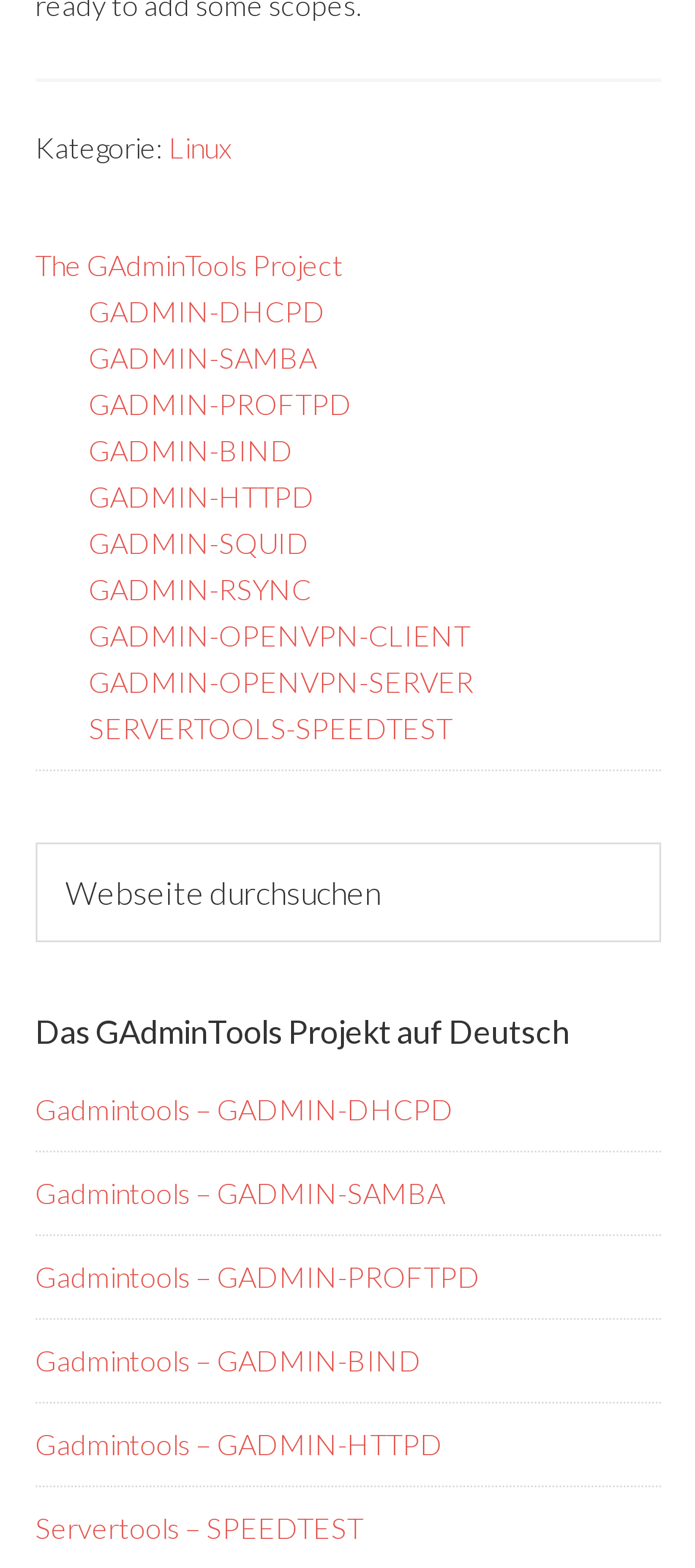Use the details in the image to answer the question thoroughly: 
What is the language of the webpage content?

I looked at the text content on the webpage and found that it is written in German. The heading 'Das GAdminTools Projekt auf Deutsch' also suggests that the webpage content is in German.